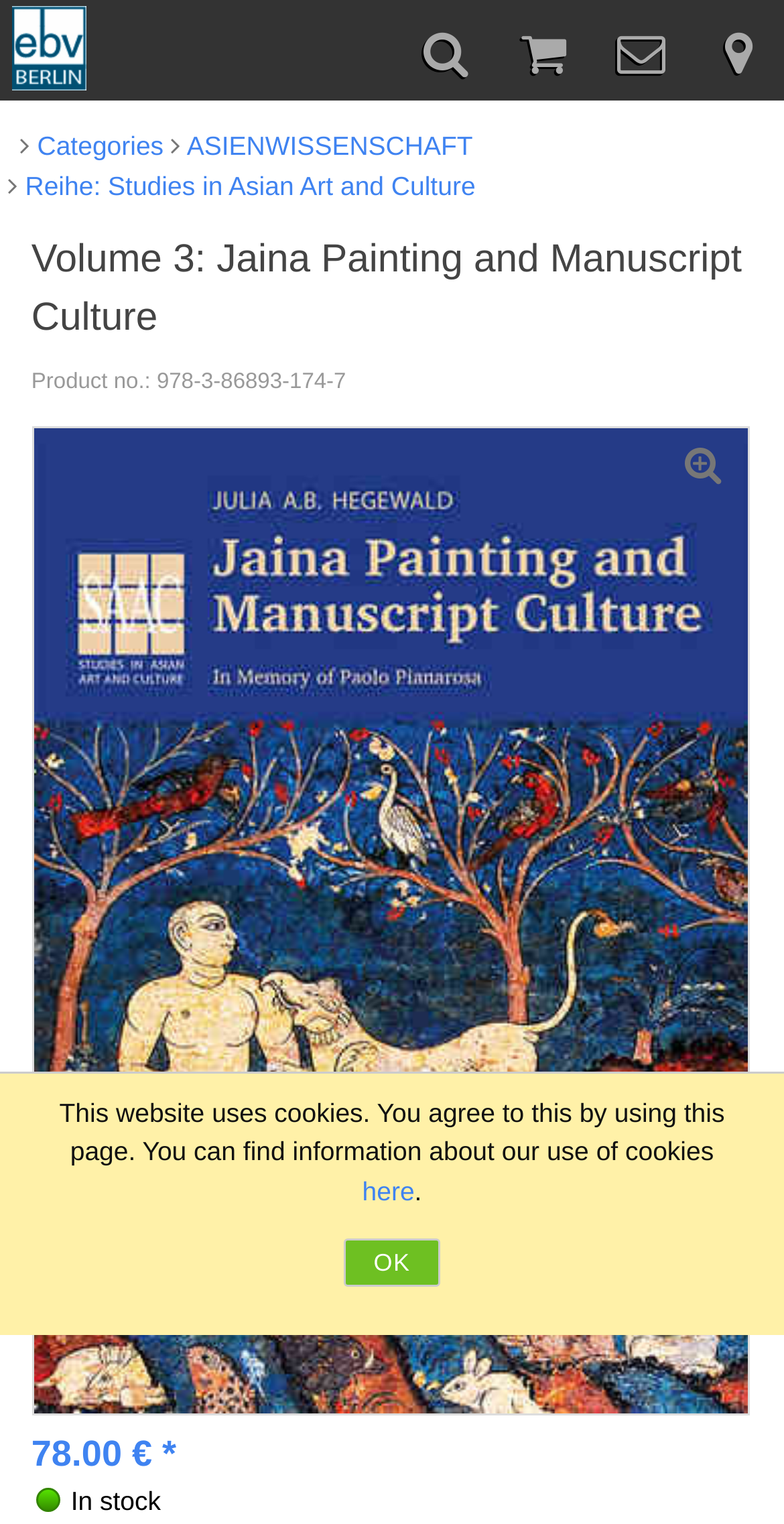What is the product number of the book?
Provide a fully detailed and comprehensive answer to the question.

I found the product number by looking at the StaticText element with the text 'Product no.: 978-3-86893-174-7' which is located below the book title.